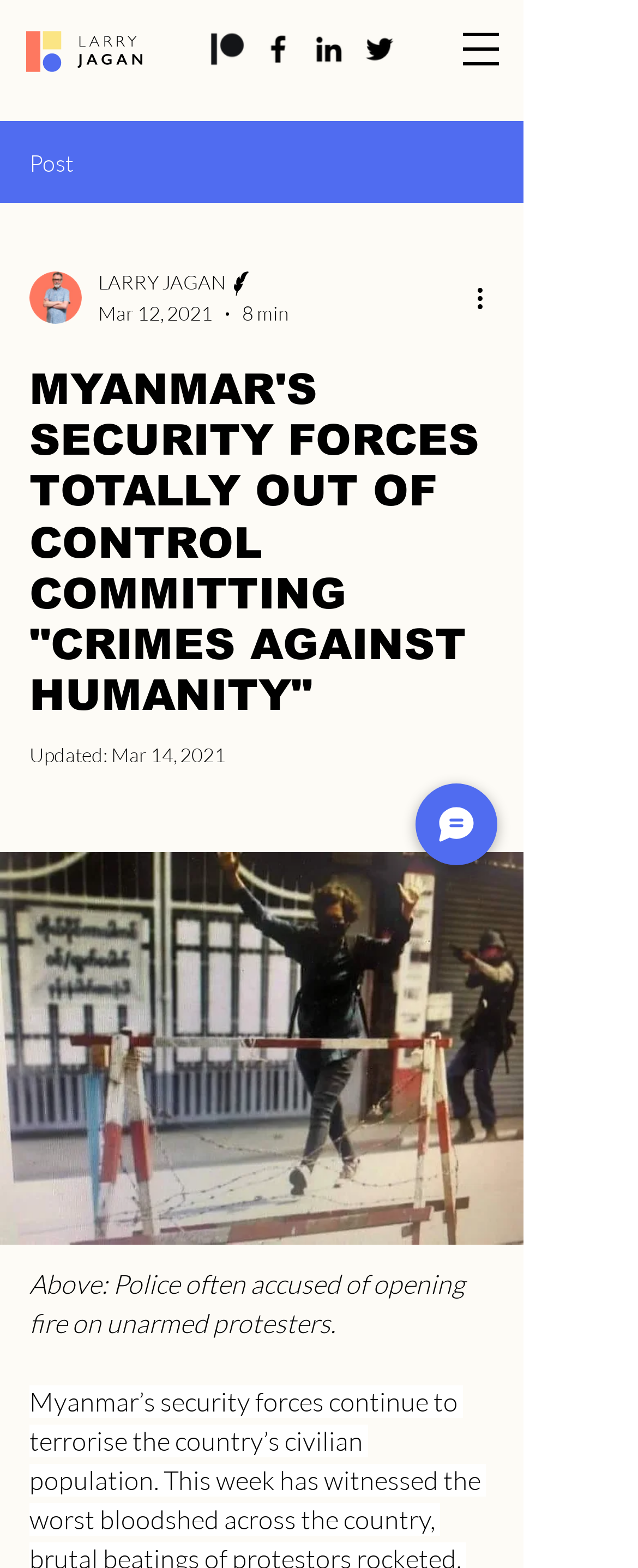What is the button located at the top right corner?
Please give a well-detailed answer to the question.

The button located at the top right corner can be found by examining the bounding box coordinates. The button with the text 'Open navigation menu' has a bounding box with coordinates [0.69, 0.005, 0.818, 0.057], indicating that it is located at the top right corner of the webpage.